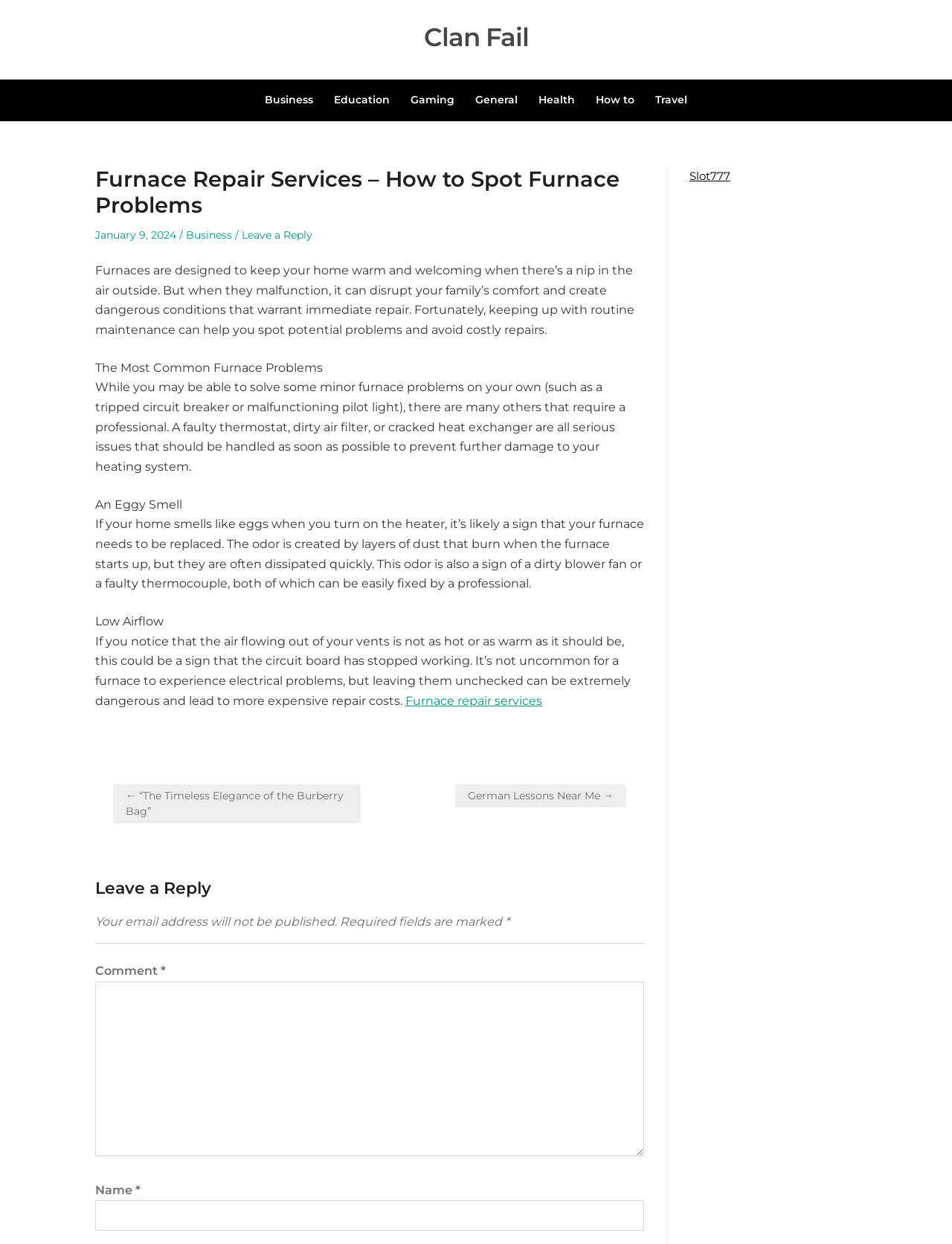Find the bounding box coordinates of the element I should click to carry out the following instruction: "Click on the 'Slot777' link".

[0.724, 0.136, 0.767, 0.147]